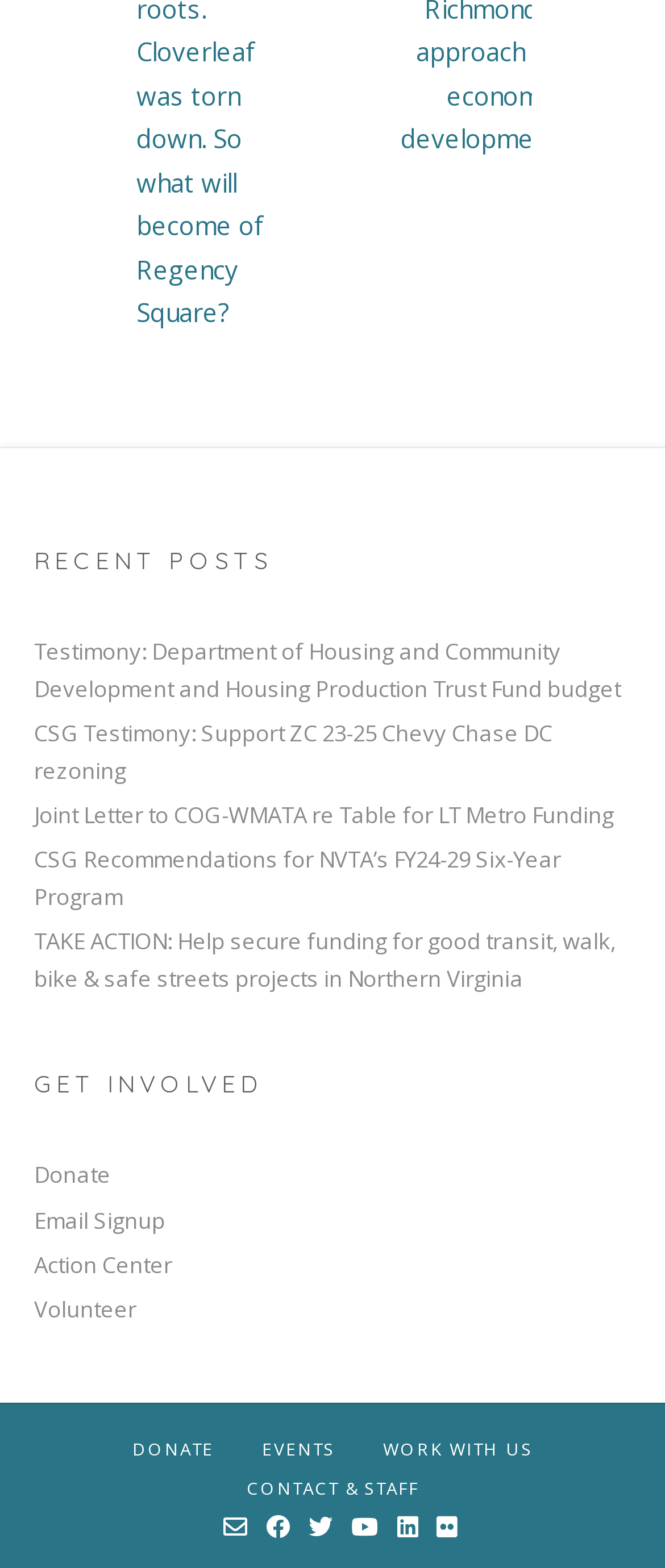Show the bounding box coordinates of the element that should be clicked to complete the task: "View recent posts".

[0.051, 0.35, 0.949, 0.387]